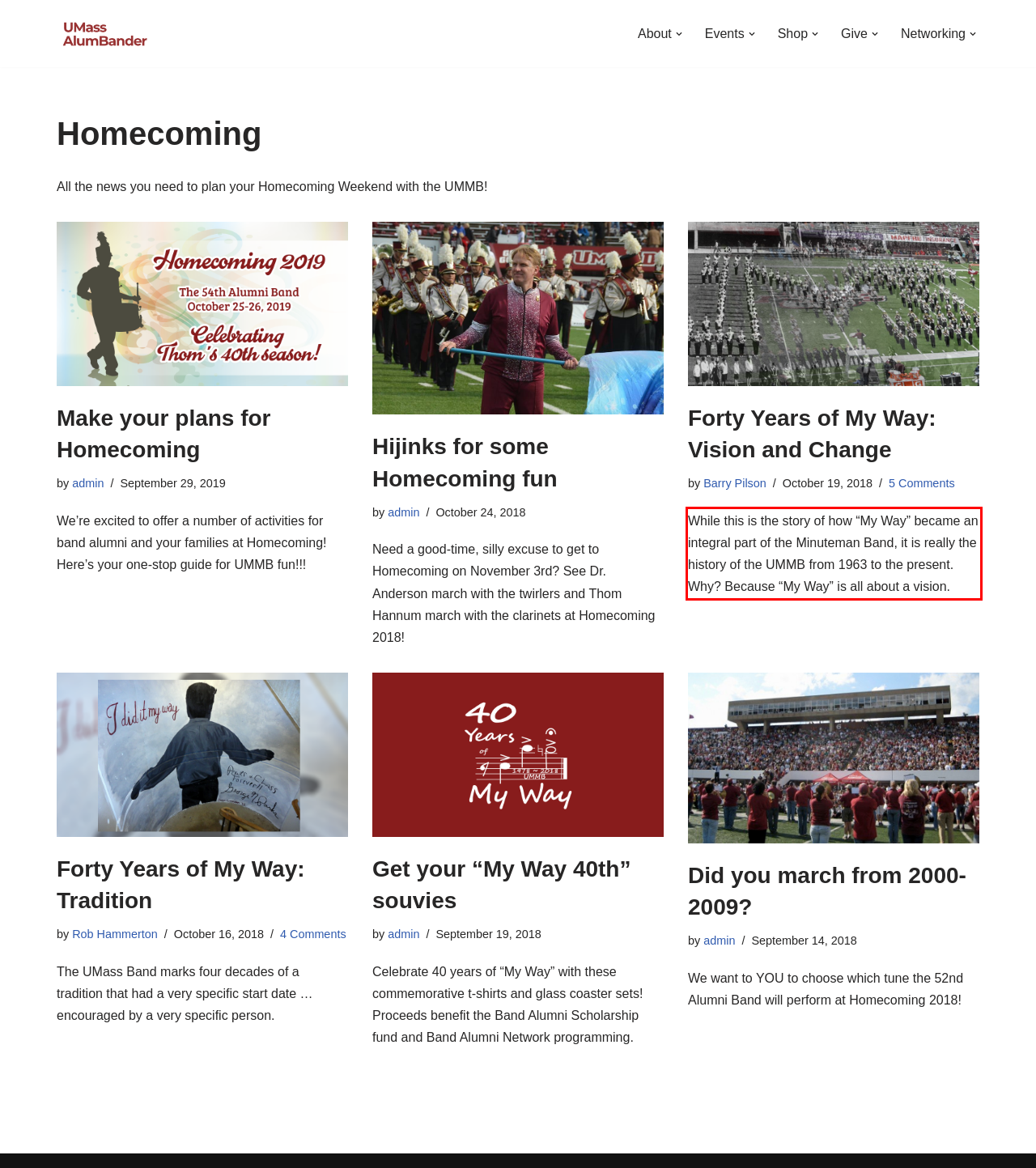You are given a screenshot showing a webpage with a red bounding box. Perform OCR to capture the text within the red bounding box.

While this is the story of how “My Way” became an integral part of the Minuteman Band, it is really the history of the UMMB from 1963 to the present. Why? Because “My Way” is all about a vision.